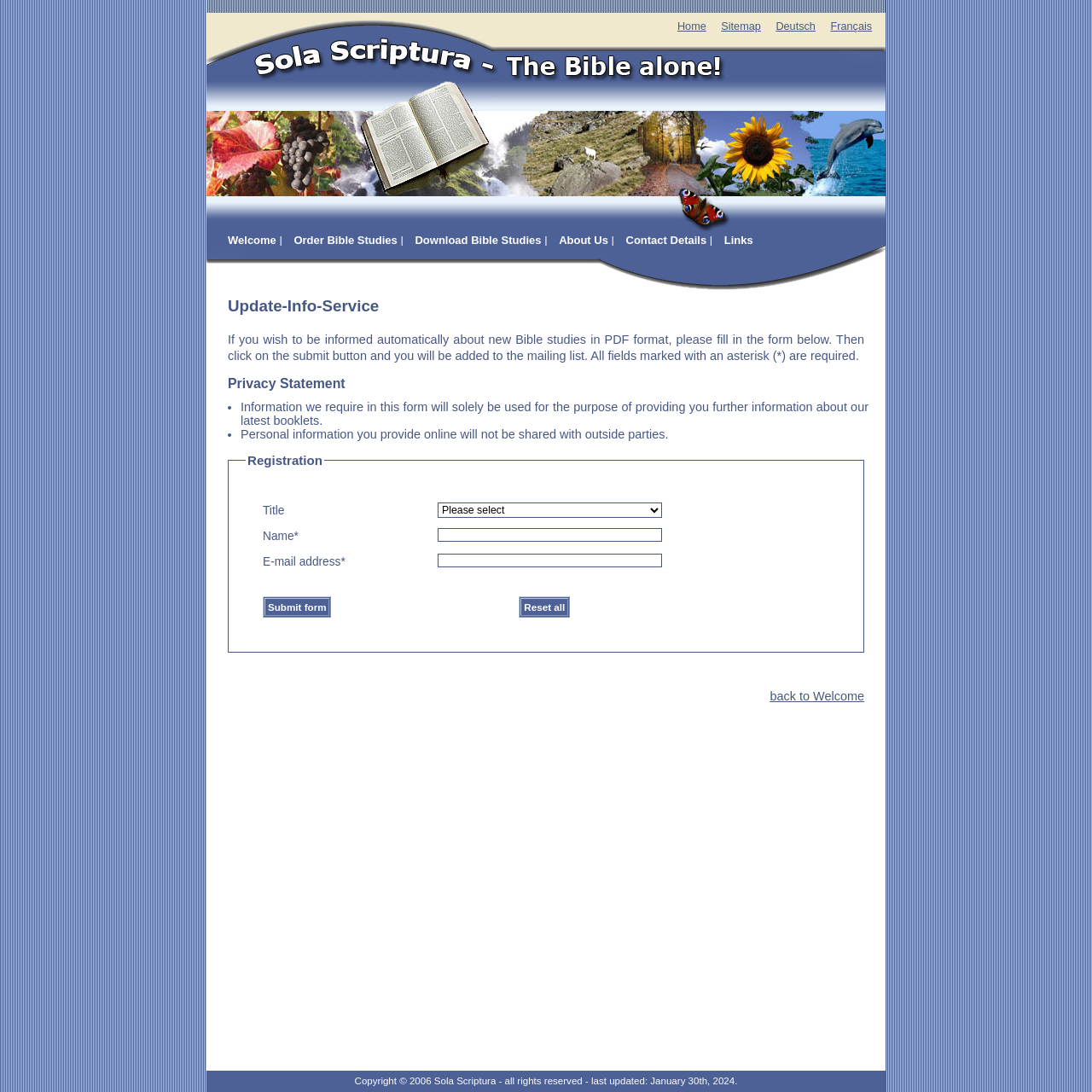Identify the bounding box coordinates for the UI element that matches this description: "Deutsch".

[0.71, 0.019, 0.747, 0.03]